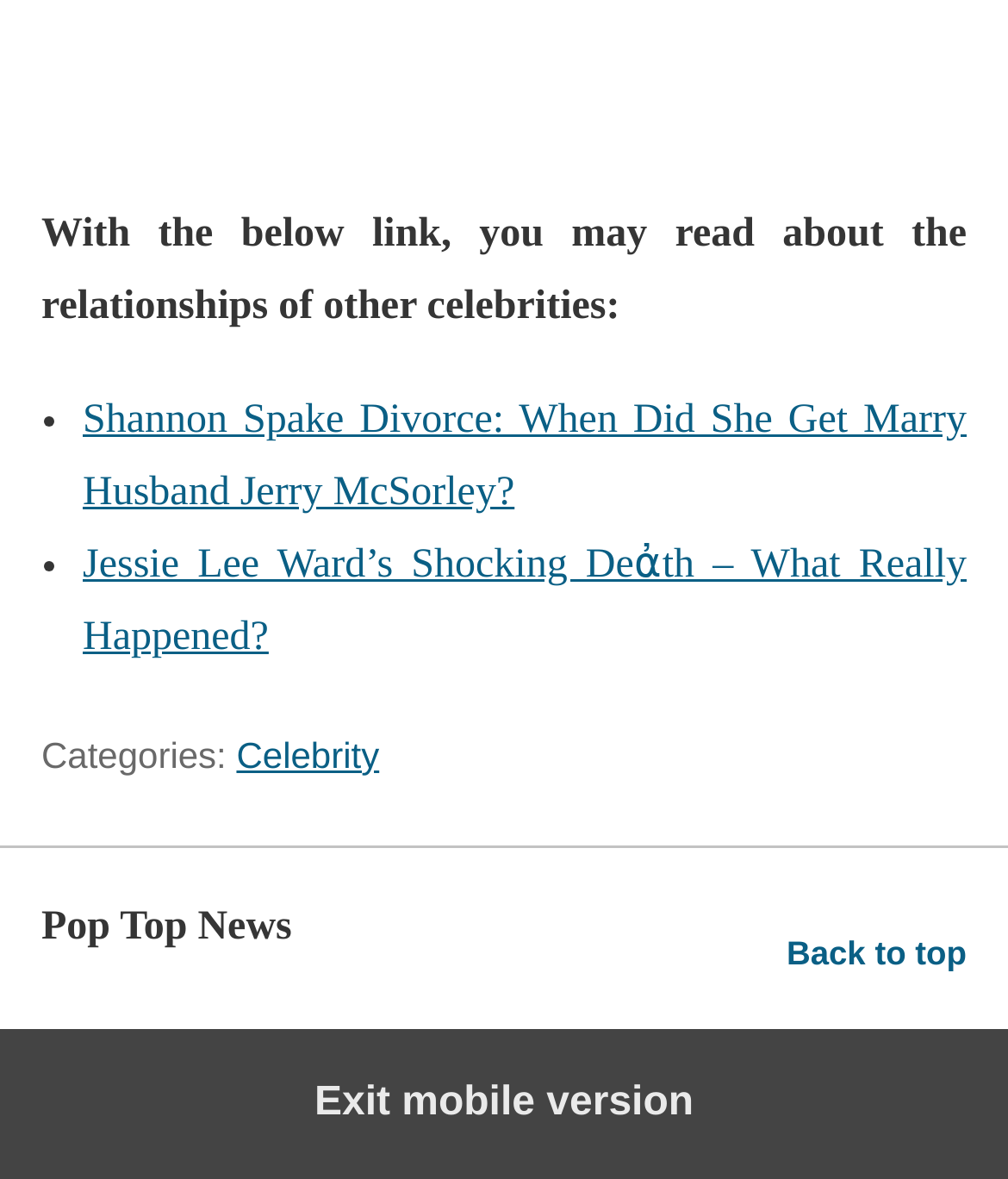Can you give a comprehensive explanation to the question given the content of the image?
How many links are there in the footer?

In the footer section, there is only one link which is 'Celebrity' under the 'Categories:' heading.